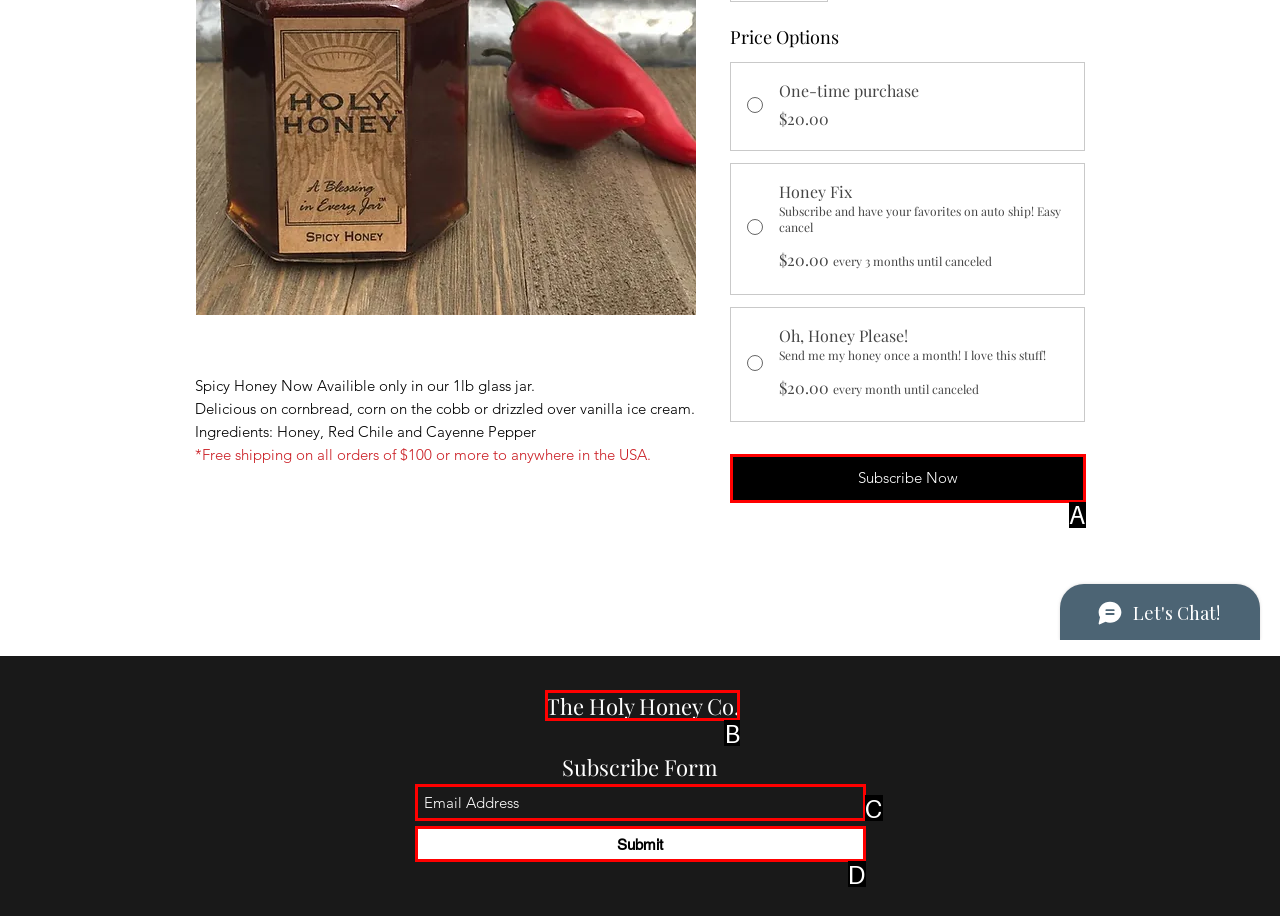Determine the HTML element that aligns with the description: Submit
Answer by stating the letter of the appropriate option from the available choices.

D